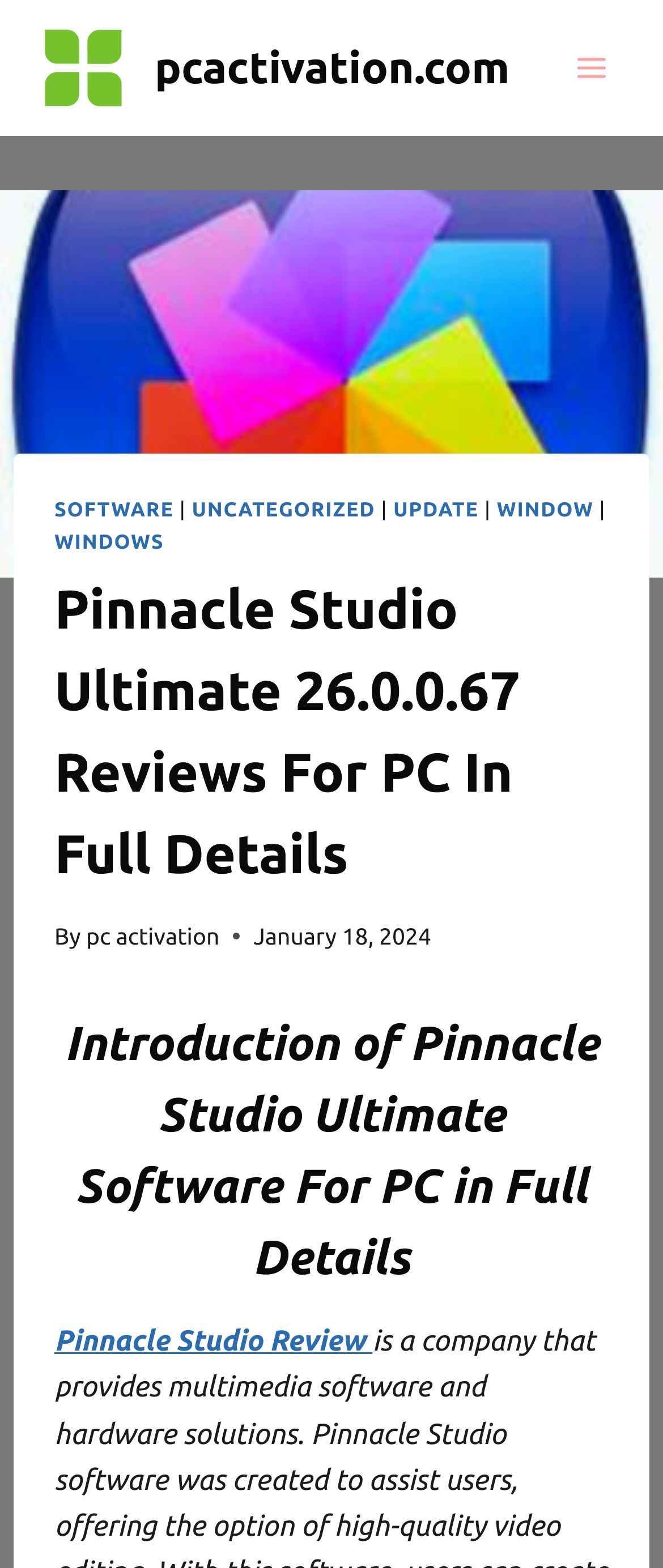Carefully examine the image and provide an in-depth answer to the question: What is the title of the introduction section?

The title of the introduction section can be found in the heading element, which is 'Introduction of Pinnacle Studio Ultimate Software For PC in Full Details'.